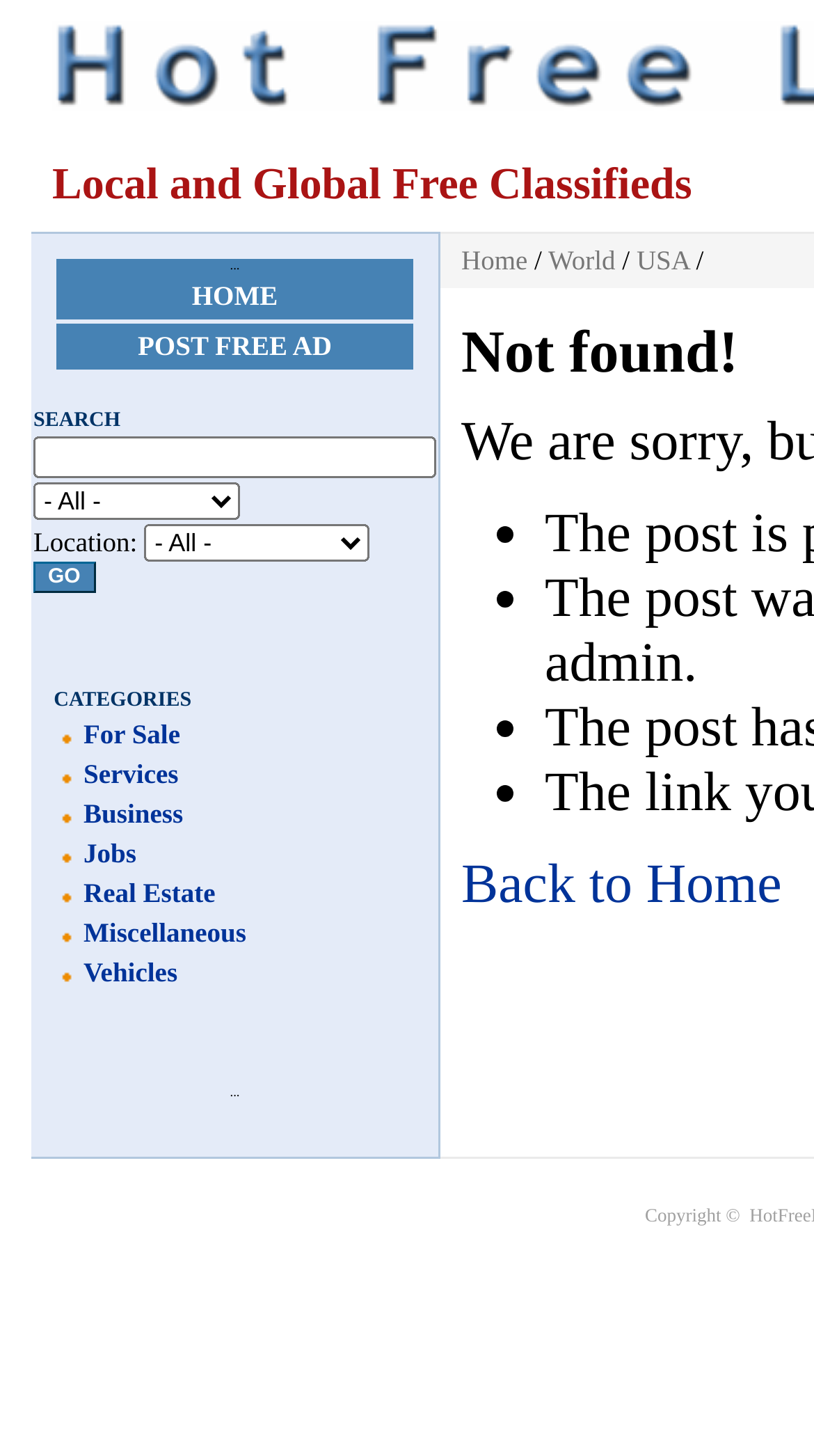Please provide a detailed answer to the question below by examining the image:
What is the main navigation menu?

The main navigation menu is located at the top of the webpage and consists of two links: 'HOME' and 'POST FREE AD'. These links are likely to be the primary navigation points for users to access the website's main features.